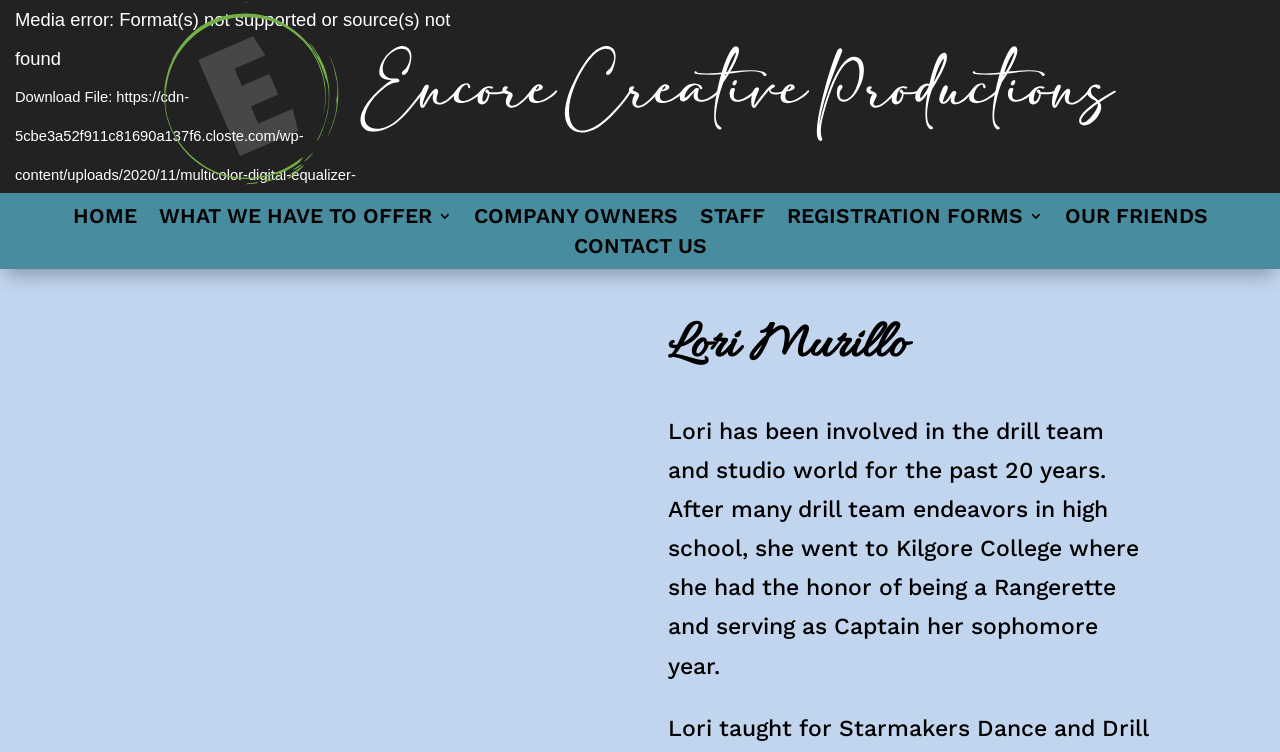Specify the bounding box coordinates of the element's region that should be clicked to achieve the following instruction: "contact us". The bounding box coordinates consist of four float numbers between 0 and 1, in the format [left, top, right, bottom].

[0.448, 0.317, 0.552, 0.347]